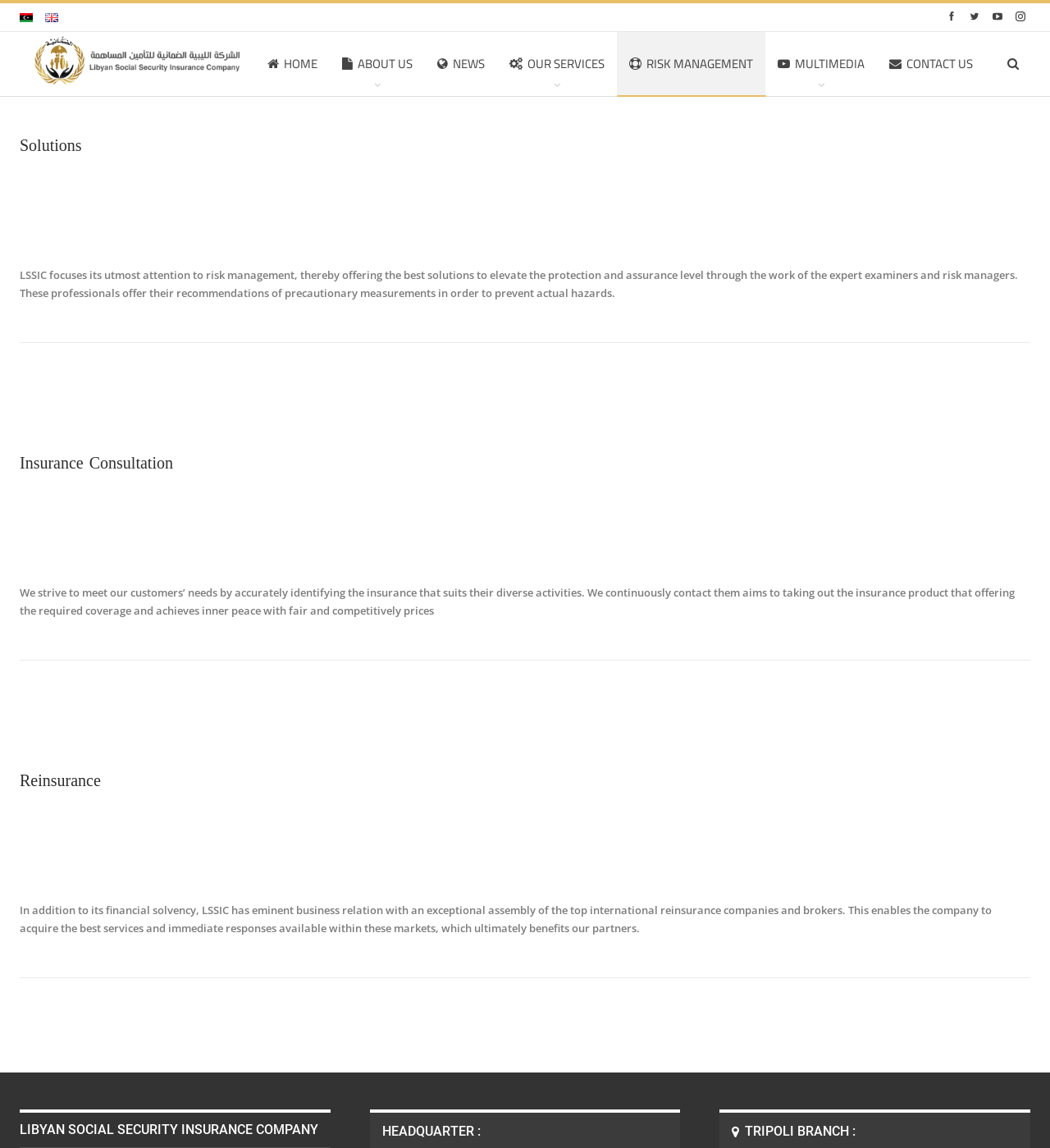How many branches are mentioned?
Give a thorough and detailed response to the question.

I found two StaticText elements at the bottom of the page, one mentioning 'HEADQUARTER :' and the other mentioning 'TRIPOLI BRANCH :'. This suggests that there are at least two branches, one being the headquarters and the other being the Tripoli branch.